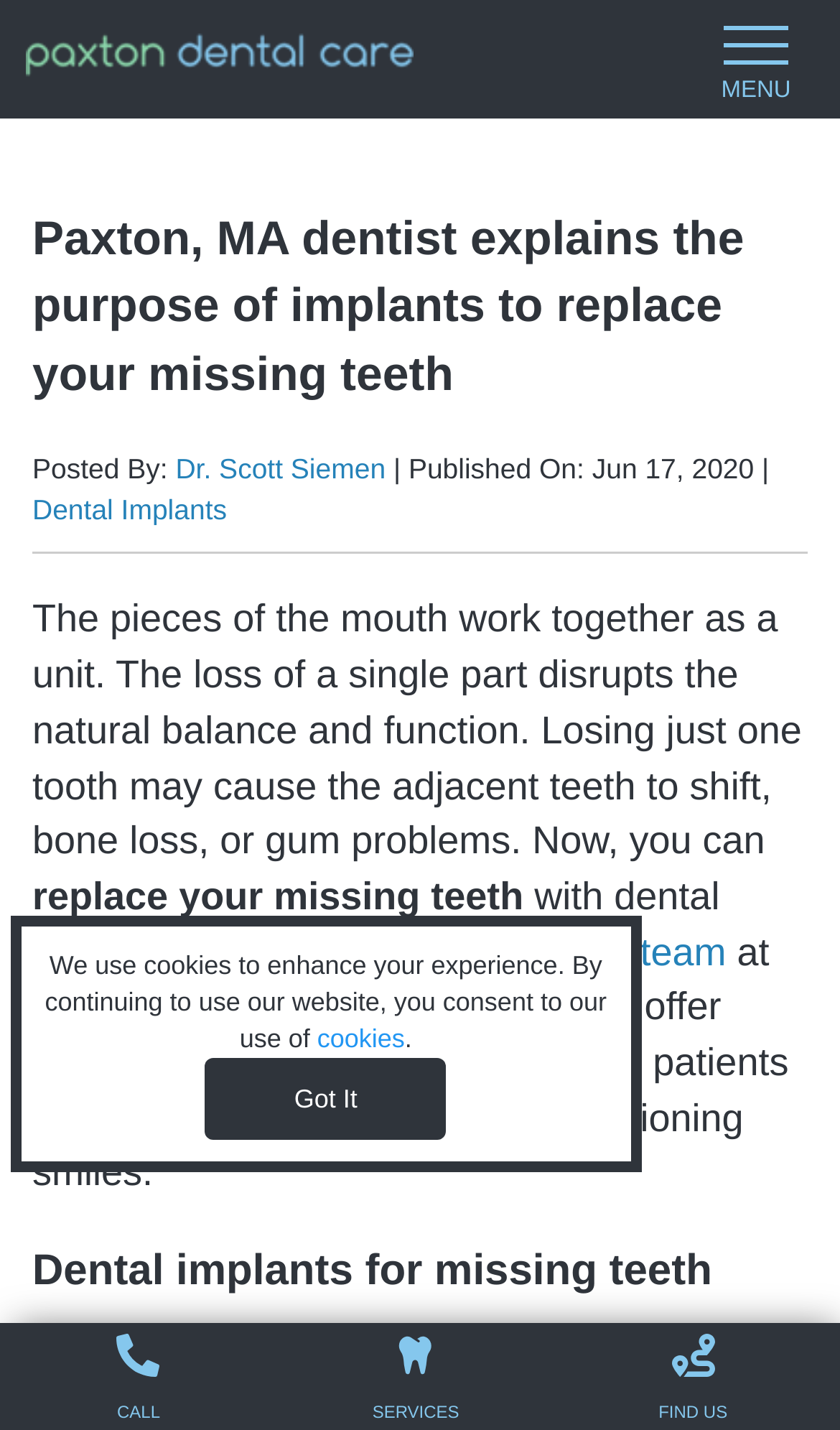Identify the bounding box for the given UI element using the description provided. Coordinates should be in the format (top-left x, top-left y, bottom-right x, bottom-right y) and must be between 0 and 1. Here is the description: Business Development

None